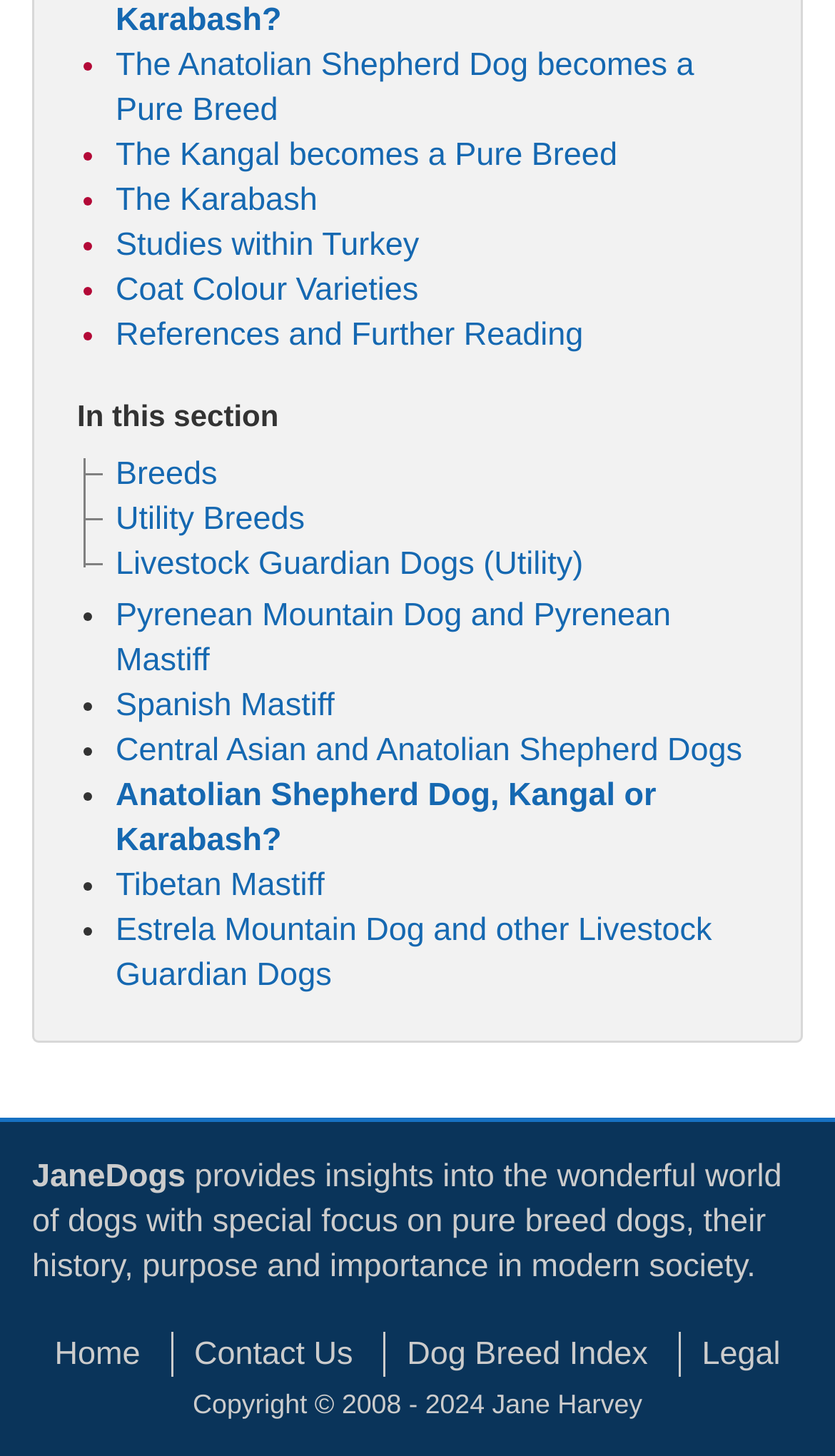Using the provided element description: "Legal", determine the bounding box coordinates of the corresponding UI element in the screenshot.

[0.815, 0.914, 0.96, 0.945]